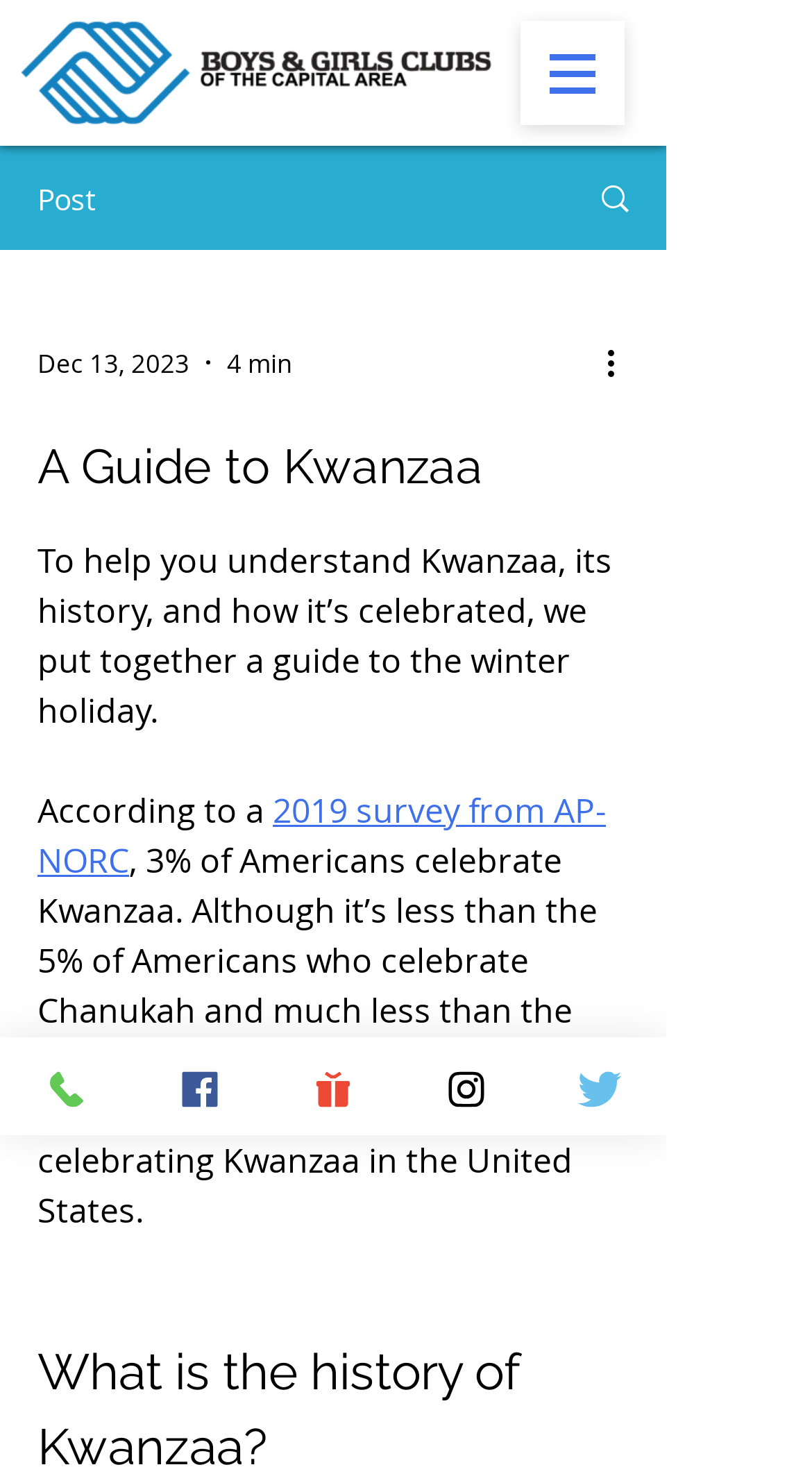Show the bounding box coordinates of the element that should be clicked to complete the task: "Check the Facebook page".

[0.164, 0.704, 0.328, 0.77]